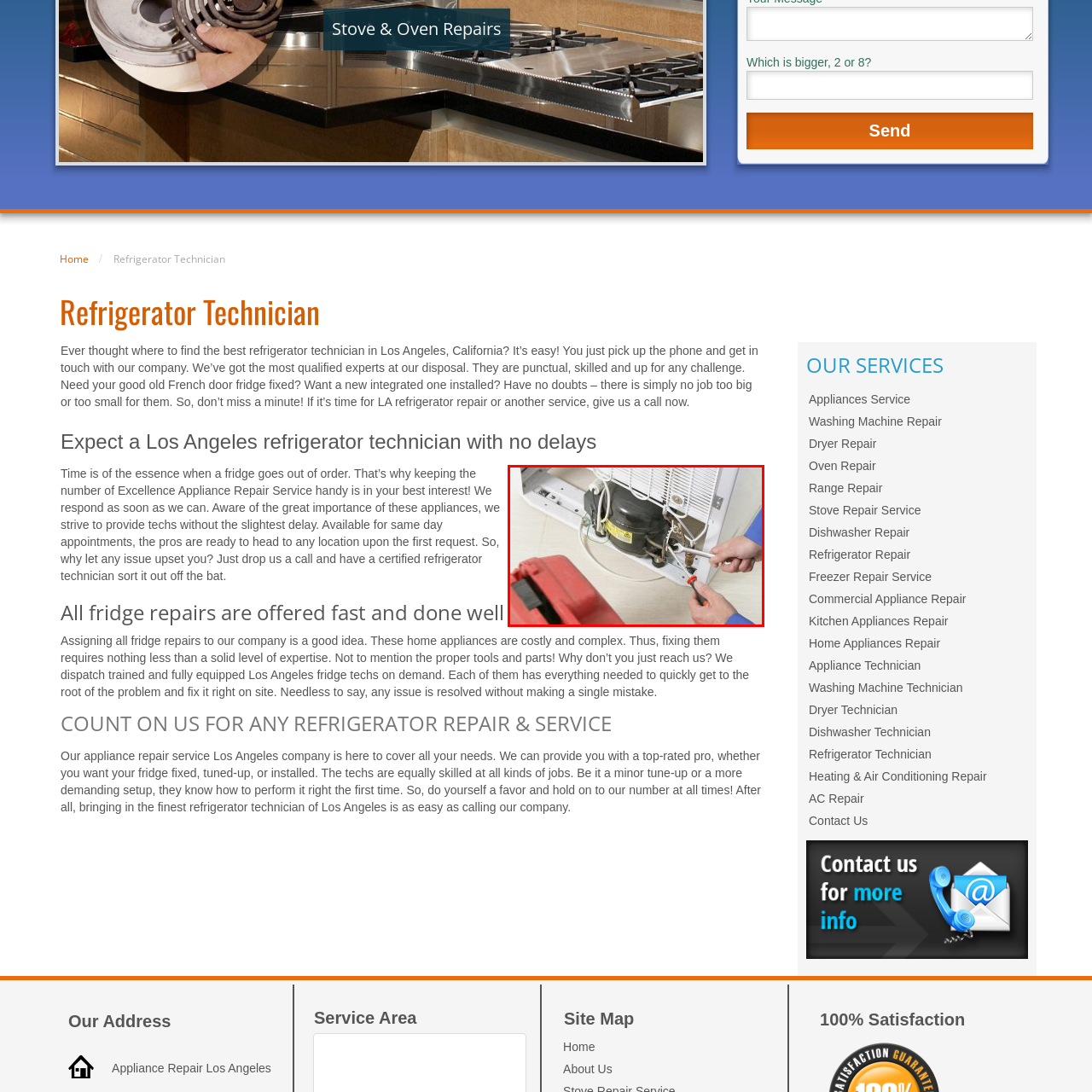Where is the refrigerator technician located?
Observe the image inside the red bounding box carefully and formulate a detailed answer based on what you can infer from the visual content.

The scene reflects the expertise and hands-on approach of a refrigerator technician in Los Angeles, aligning with the overall theme of prompt and reliable appliance repair services offered in the region.